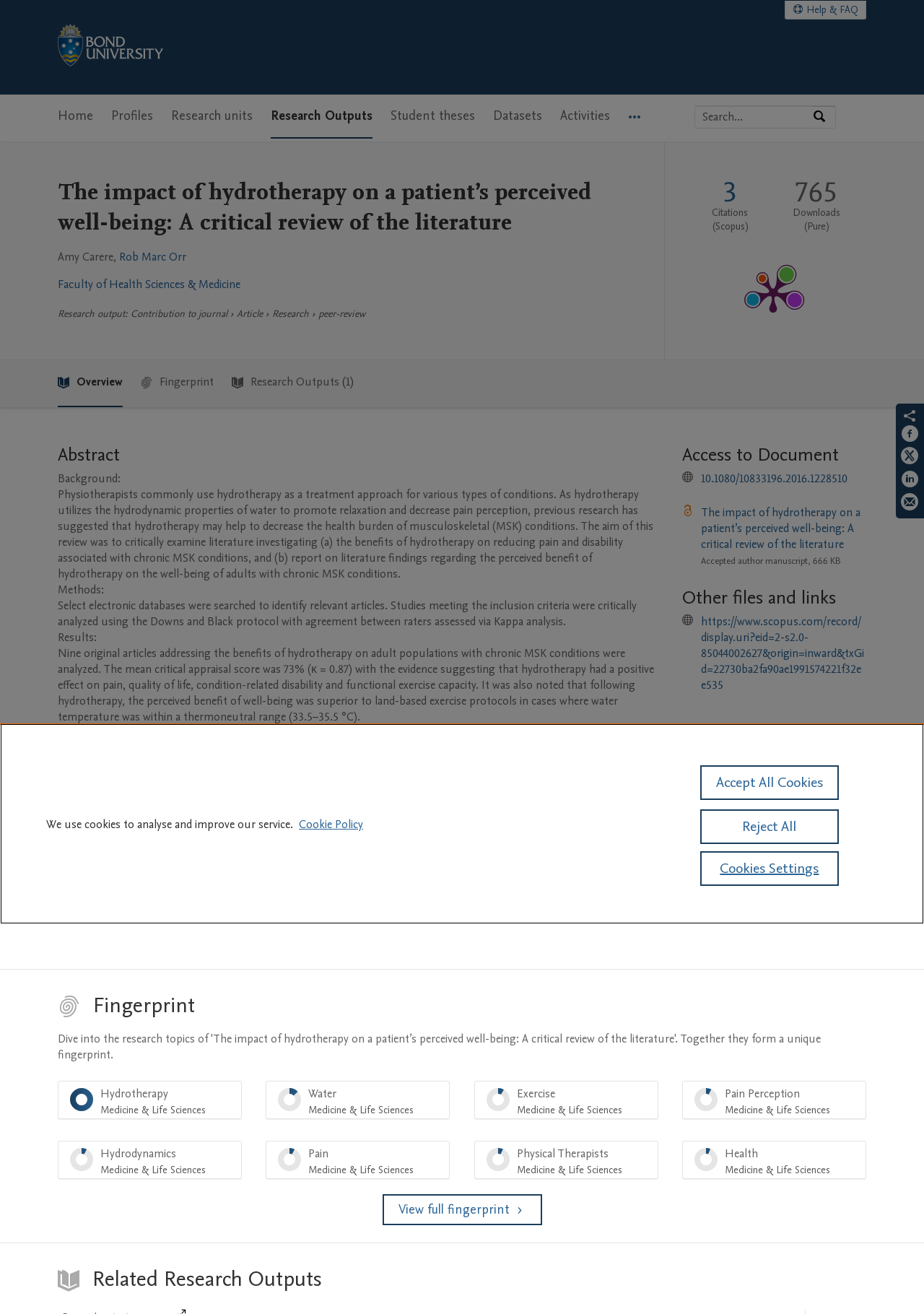Find the bounding box of the web element that fits this description: "Research Outputs".

[0.293, 0.072, 0.403, 0.105]